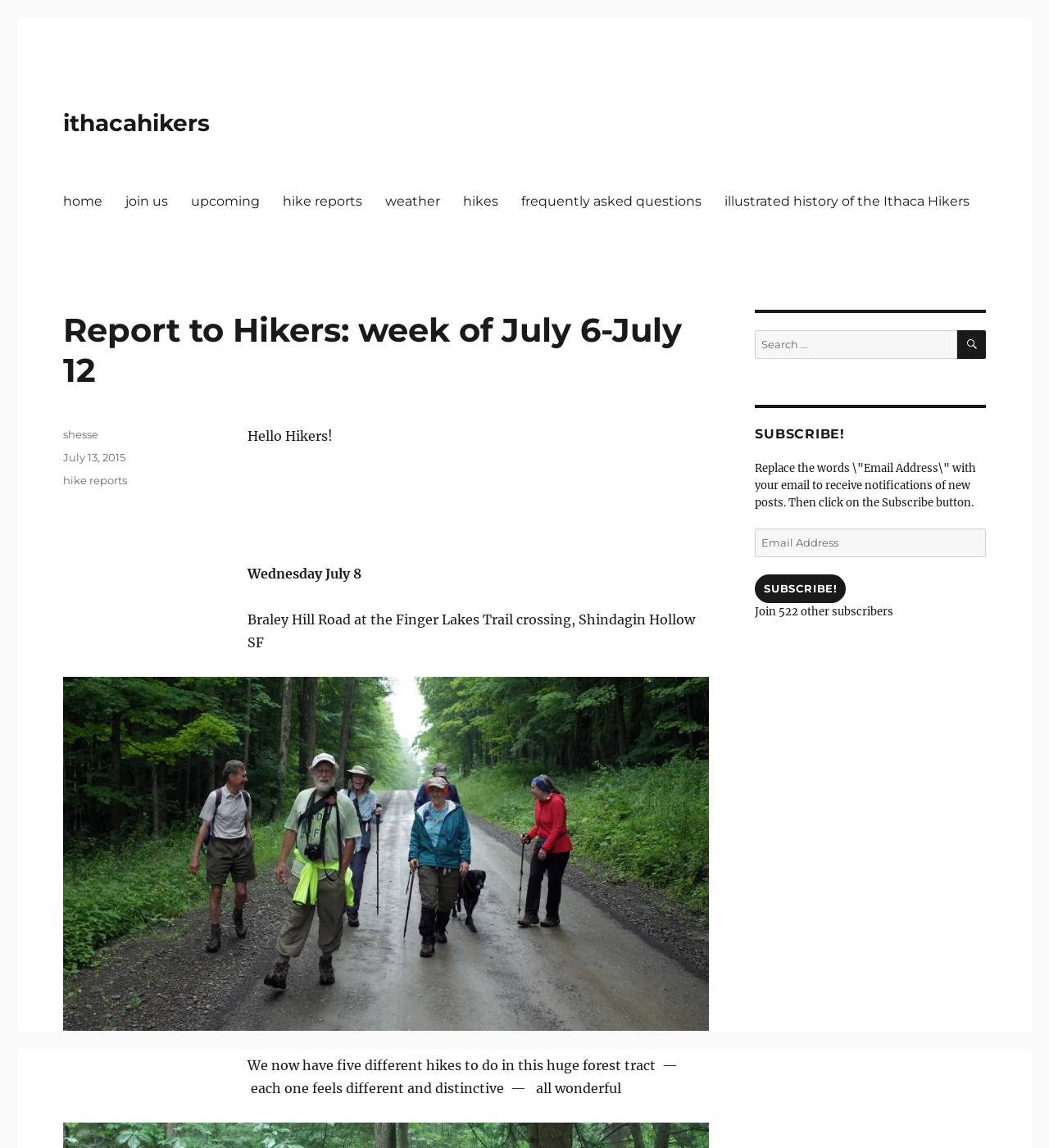Locate the bounding box coordinates of the clickable region necessary to complete the following instruction: "Click on the 'home' link". Provide the coordinates in the format of four float numbers between 0 and 1, i.e., [left, top, right, bottom].

[0.049, 0.16, 0.109, 0.19]